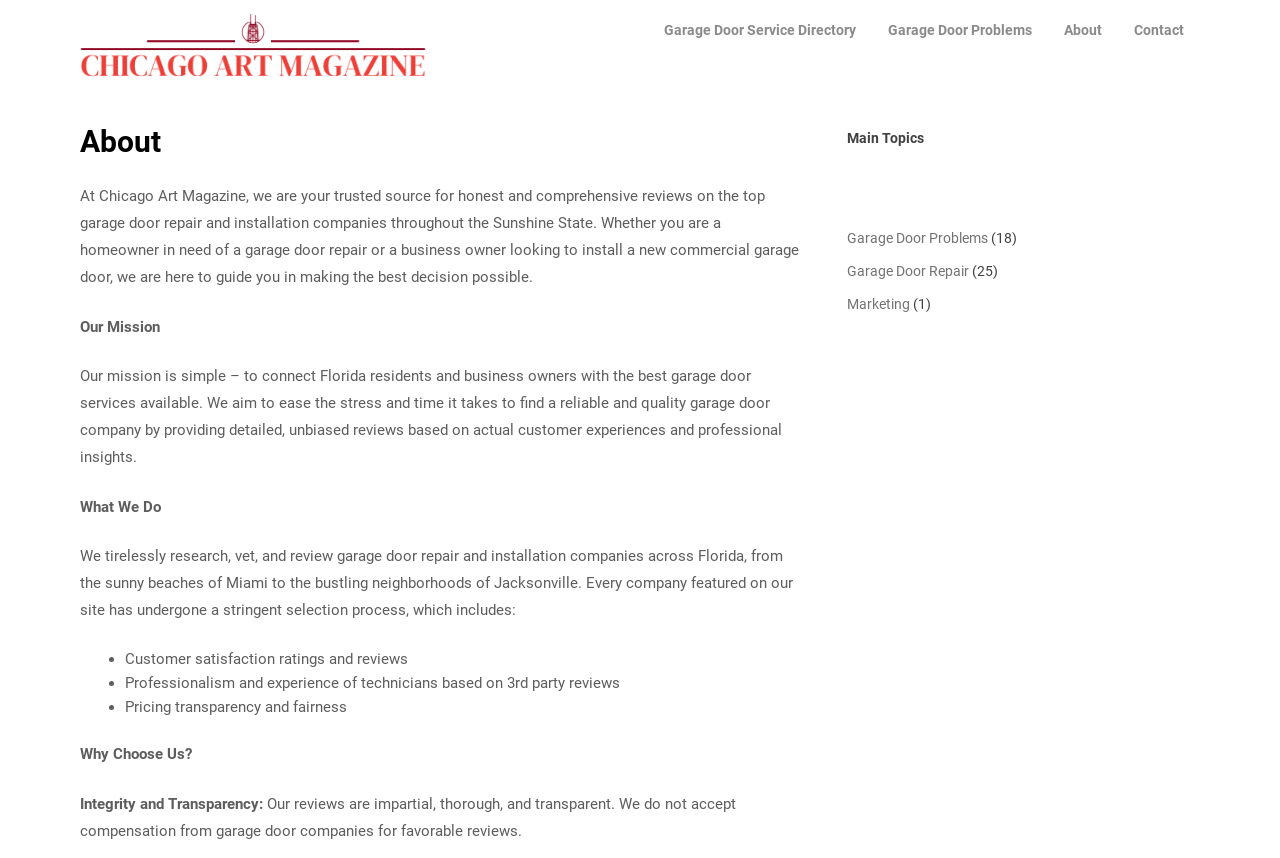Identify the bounding box coordinates of the element that should be clicked to fulfill this task: "Click on the 'Contact' link". The coordinates should be provided as four float numbers between 0 and 1, i.e., [left, top, right, bottom].

[0.873, 0.0, 0.937, 0.07]